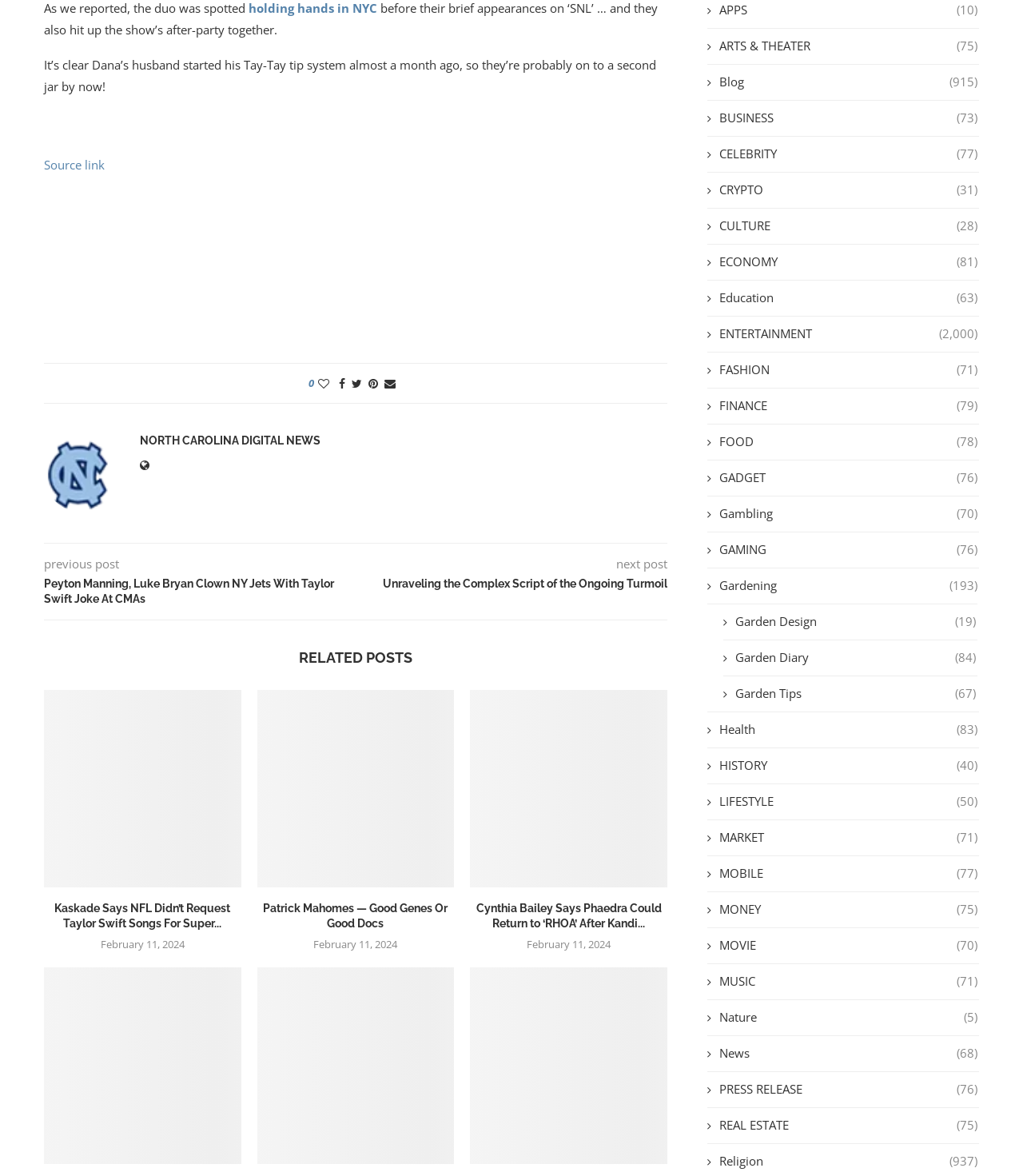Analyze the image and answer the question with as much detail as possible: 
What is the topic of the first related post?

I looked at the first link under the 'RELATED POSTS' heading and found the topic to be 'Peyton Manning, Luke Bryan Clown NY Jets With Taylor Swift Joke At CMAs'.